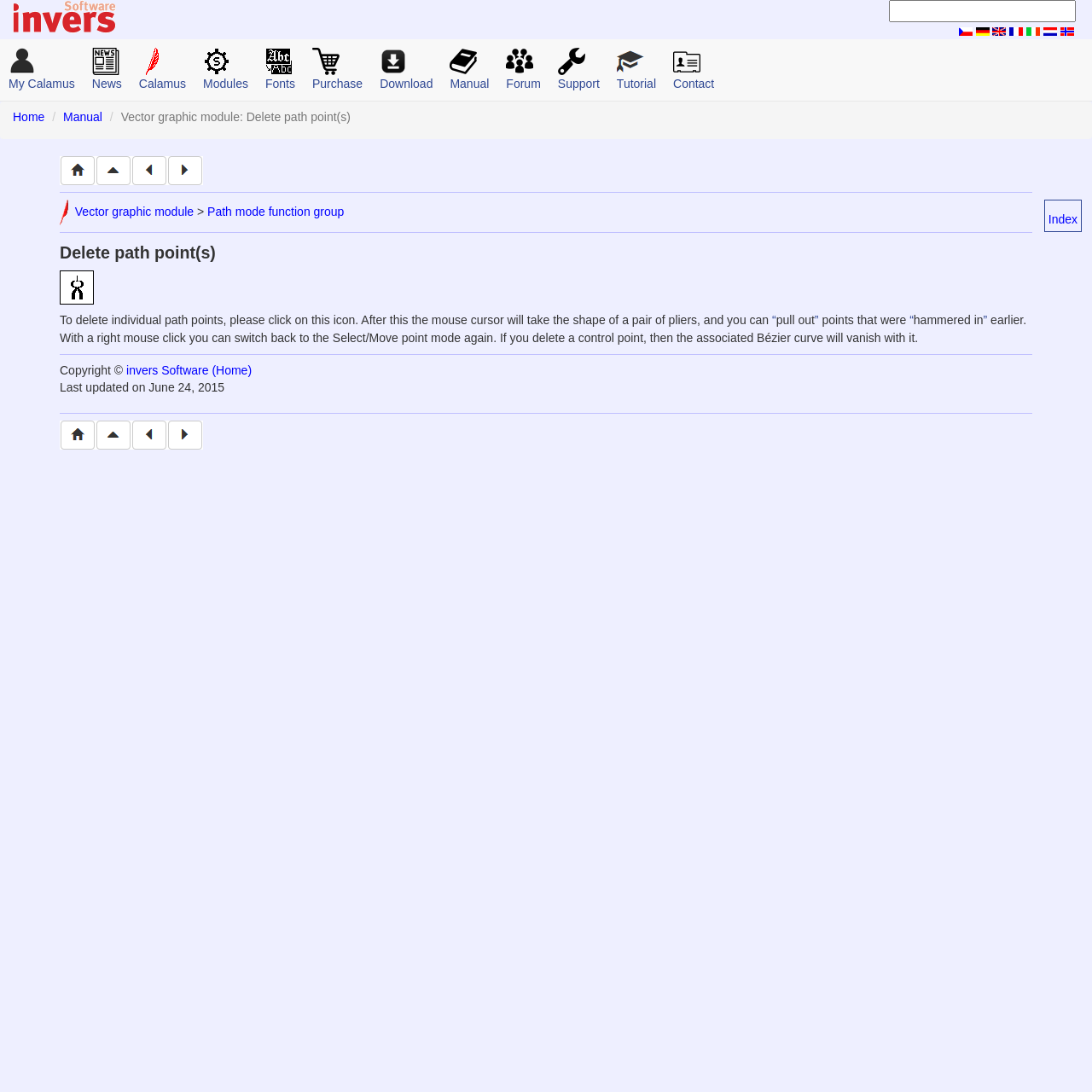Determine the bounding box coordinates of the clickable region to carry out the instruction: "click the invers Software link".

[0.012, 0.008, 0.106, 0.02]